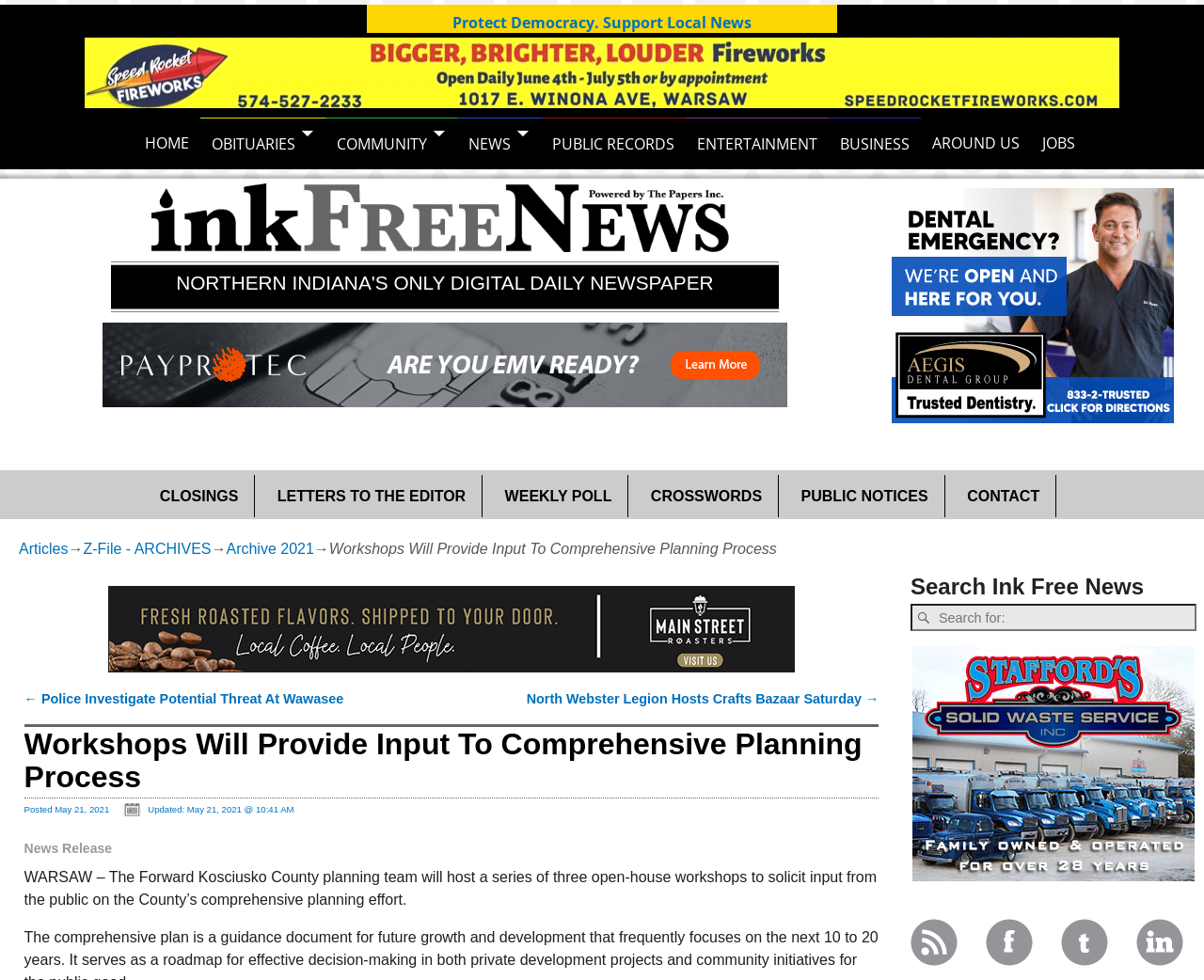Carefully observe the image and respond to the question with a detailed answer:
What is the location of the workshops?

I found the answer by reading the article content, which mentions 'WARSAW – The Forward Kosciusko County planning team will host a series of three open-house workshops...'.